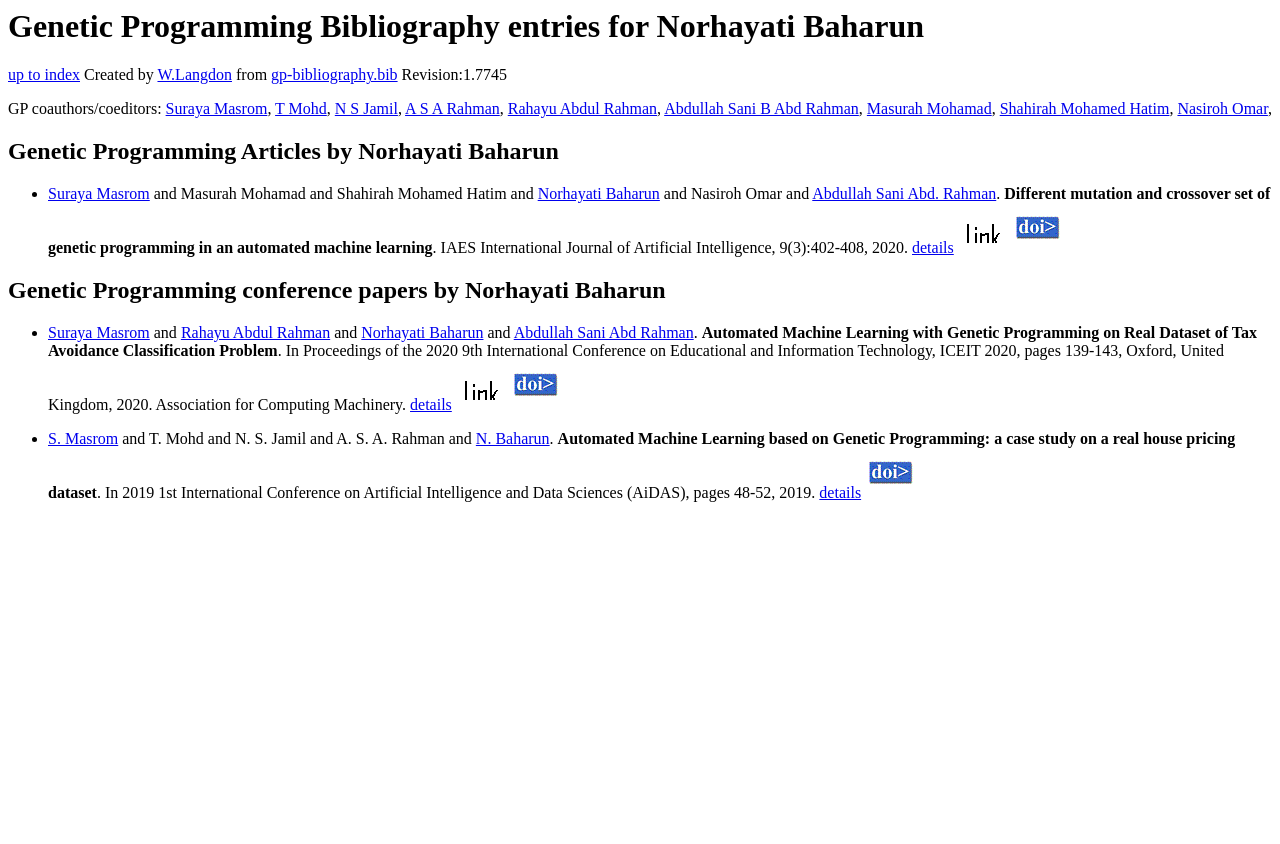Provide a one-word or one-phrase answer to the question:
What is the title of the conference paper 'Automated Machine Learning with Genetic Programming on Real Dataset of Tax Avoidance Classification Problem'?

ICEIT 2020